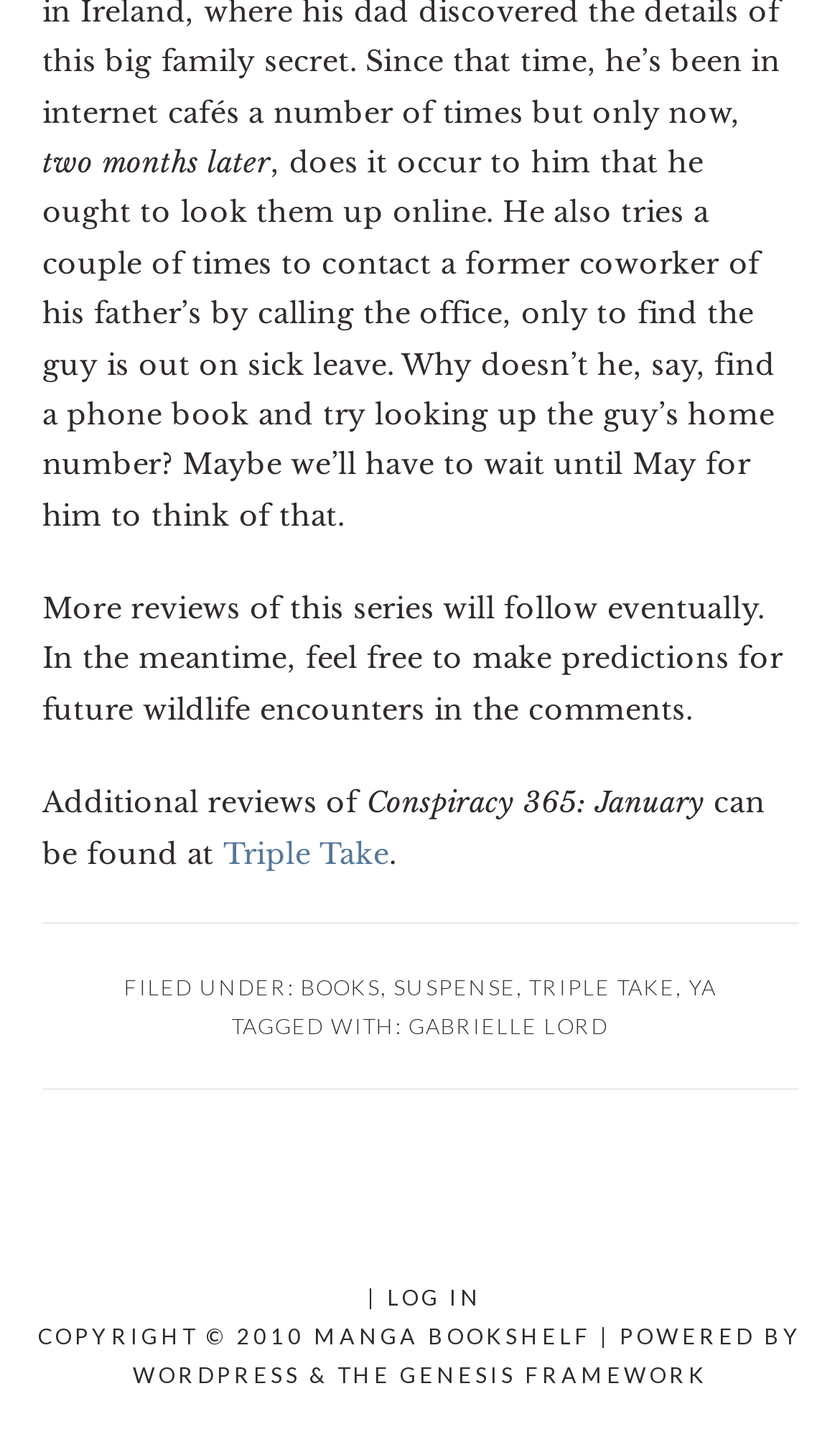Indicate the bounding box coordinates of the element that must be clicked to execute the instruction: "Click on the 'LOG IN' button". The coordinates should be given as four float numbers between 0 and 1, i.e., [left, top, right, bottom].

[0.46, 0.894, 0.573, 0.912]